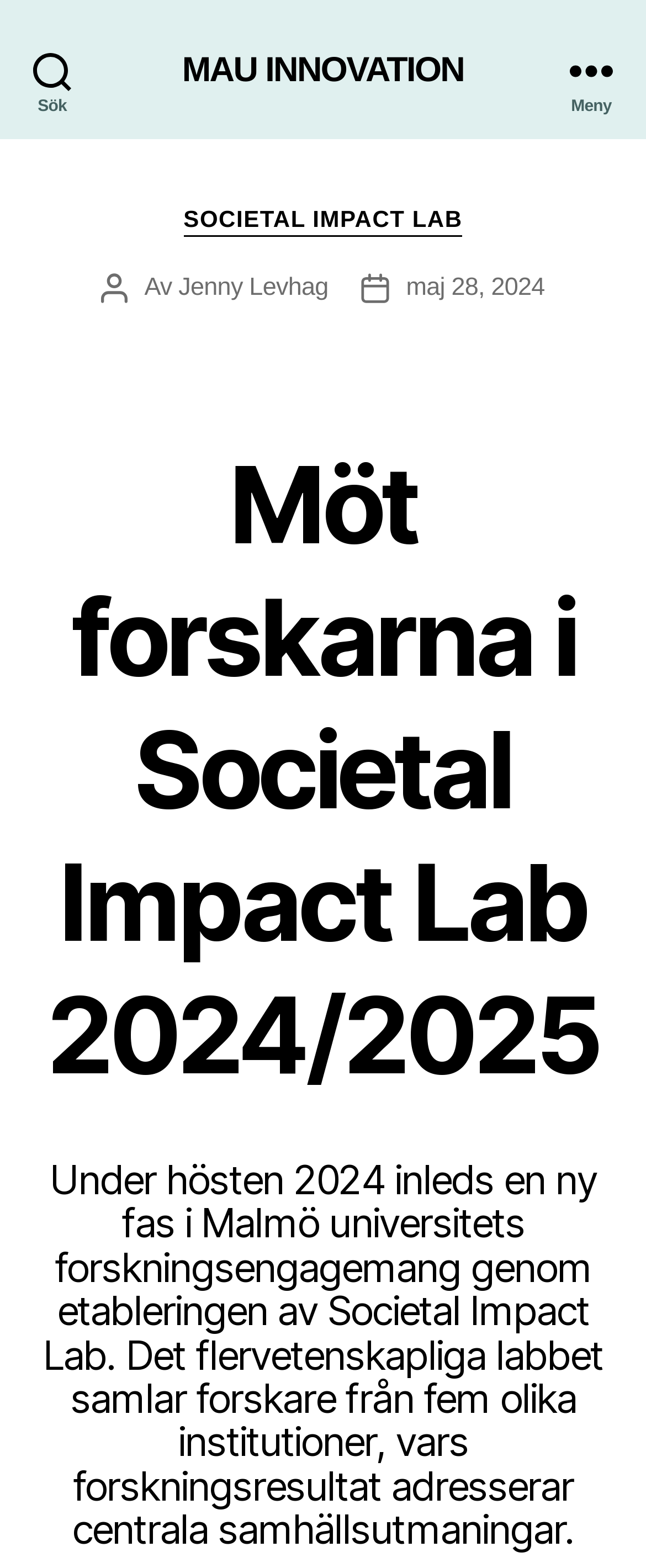How many categories are listed?
Give a comprehensive and detailed explanation for the question.

Under the 'Meny' button, I found a static text 'Kategorier' which means 'categories' in English, and only one category 'SOCIETAL IMPACT LAB' is listed, so there is only one category.